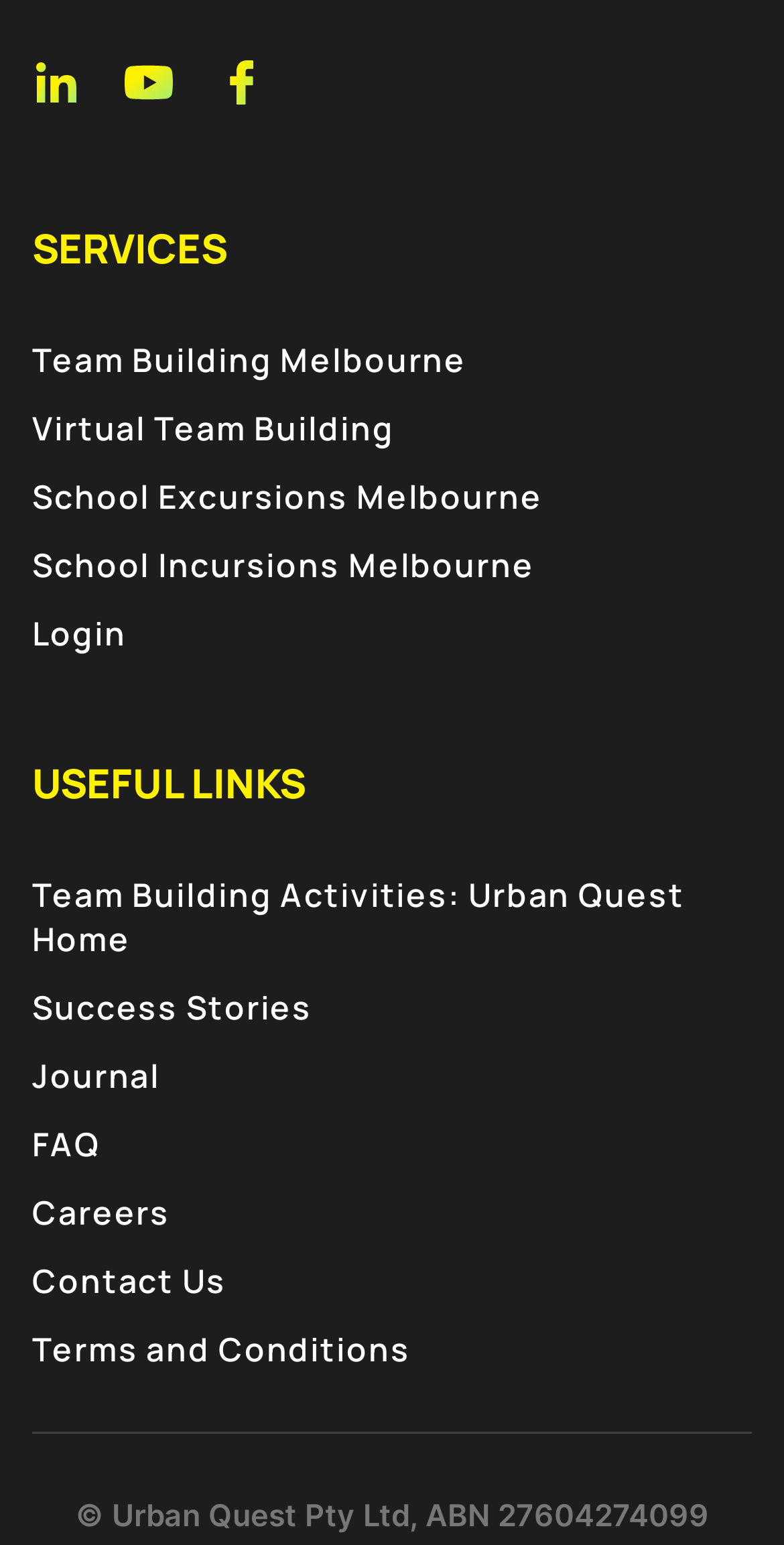What social media platforms are linked?
Provide a thorough and detailed answer to the question.

The webpage has three social media links at the top, which are LinkedIn, YouTube, and Facebook, as indicated by the images and link texts.